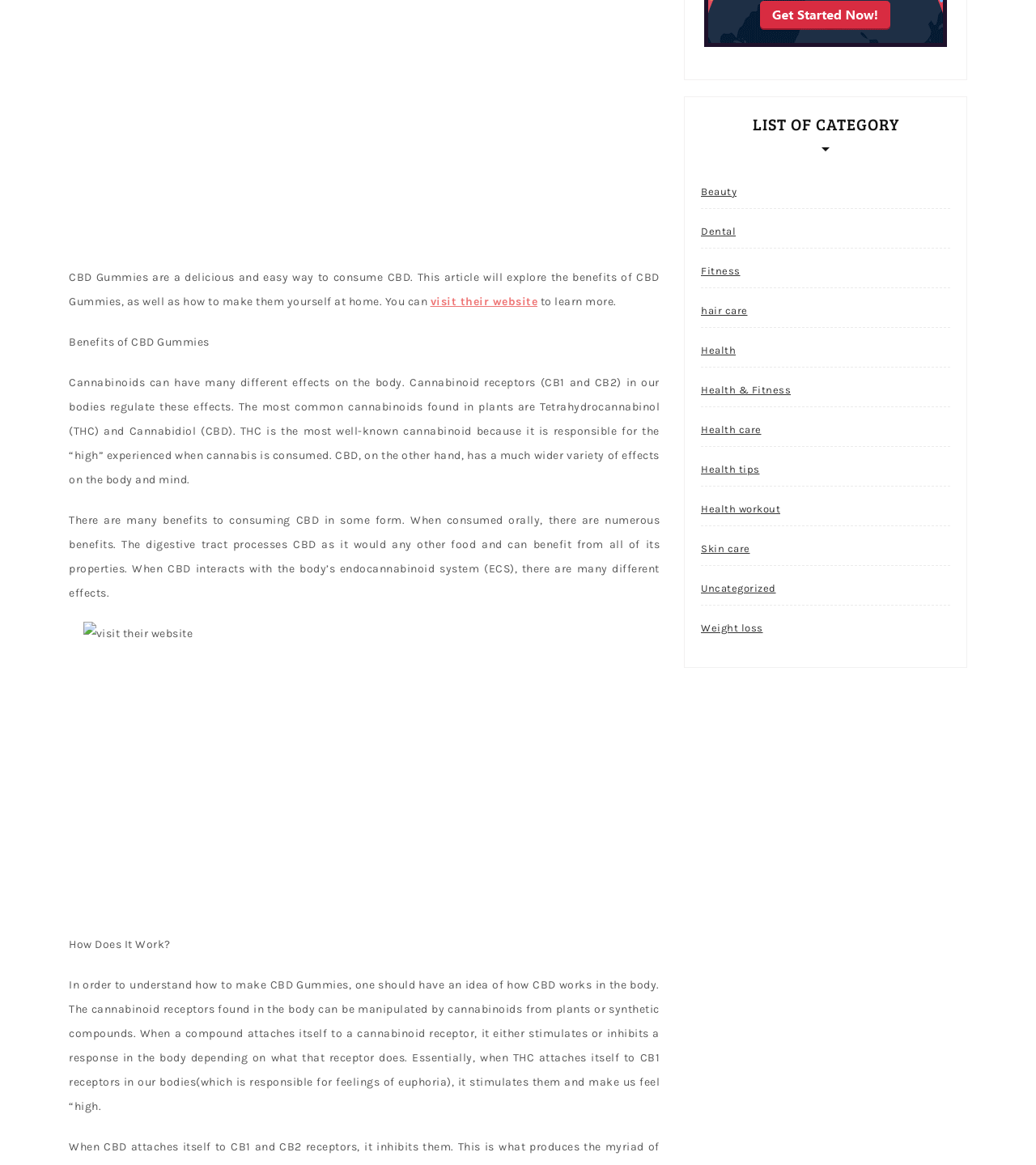Determine the bounding box coordinates of the UI element described below. Use the format (top-left x, top-left y, bottom-right x, bottom-right y) with floating point numbers between 0 and 1: Uncategorized

[0.677, 0.491, 0.749, 0.519]